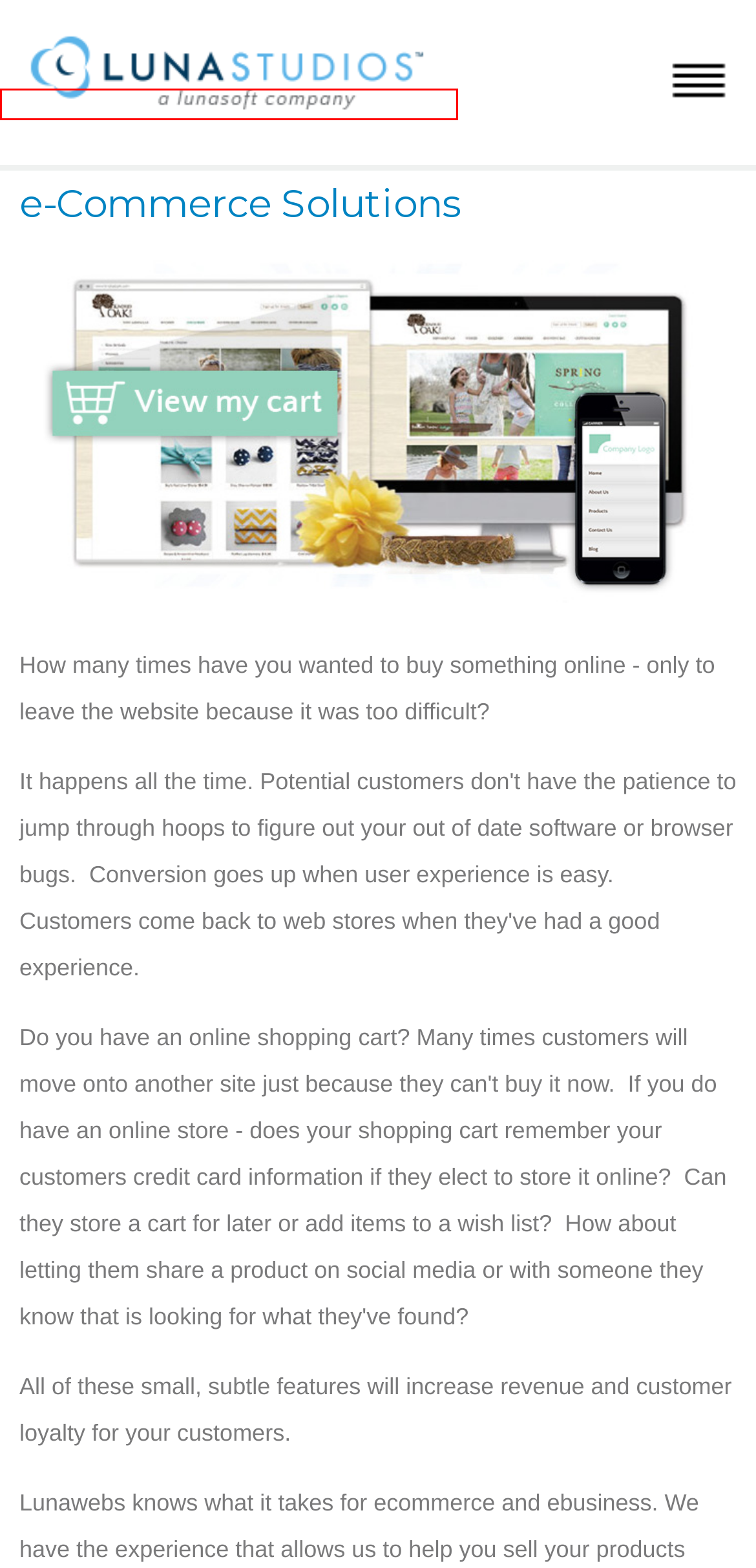Assess the screenshot of a webpage with a red bounding box and determine which webpage description most accurately matches the new page after clicking the element within the red box. Here are the options:
A. Contact Professional Web Design Firm | LunaStudios
B. Professional Web Design
C. Mobile Application Development Utah
D. Web Design Utah and Idaho
E. Utah SEO Company | Search Engine Optimization Services
F. Utah Professional Web Design and development -  LunaStudios
G. Website Design and Creation
H. Tips for Successful Email Campaigns | LunaStudios Design

F